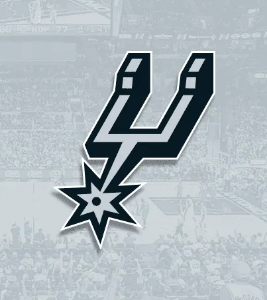Explain the details of the image you are viewing.

The image features the iconic logo of the San Antonio Spurs, a professional basketball team in the NBA. The logo prominently showcases a stylized letter "U" with a starburst design at its base, representing the team's competitive spirit and Texas heritage. The backdrop appears to be a blurred image of a game setting, hinting at the energetic atmosphere of an NBA matchup. This visual context aligns with the upcoming game prediction on February 10, 2024, where the Spurs will face the Brooklyn Nets, emphasizing their desire to bounce back from recent losses. The image embodies the team's identity and the excitement surrounding their upcoming performance on the court.